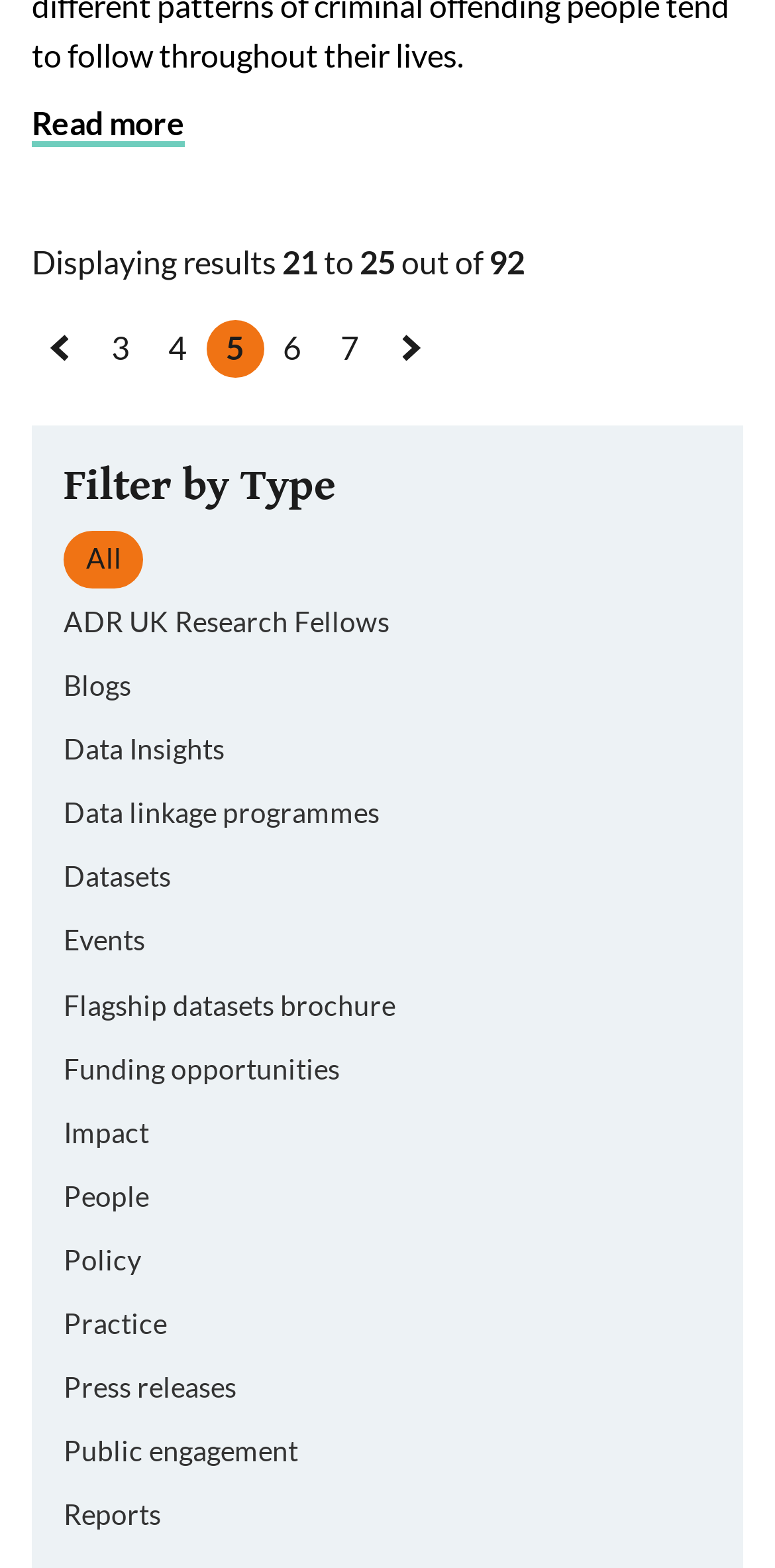Identify the bounding box coordinates of the HTML element based on this description: "close".

None